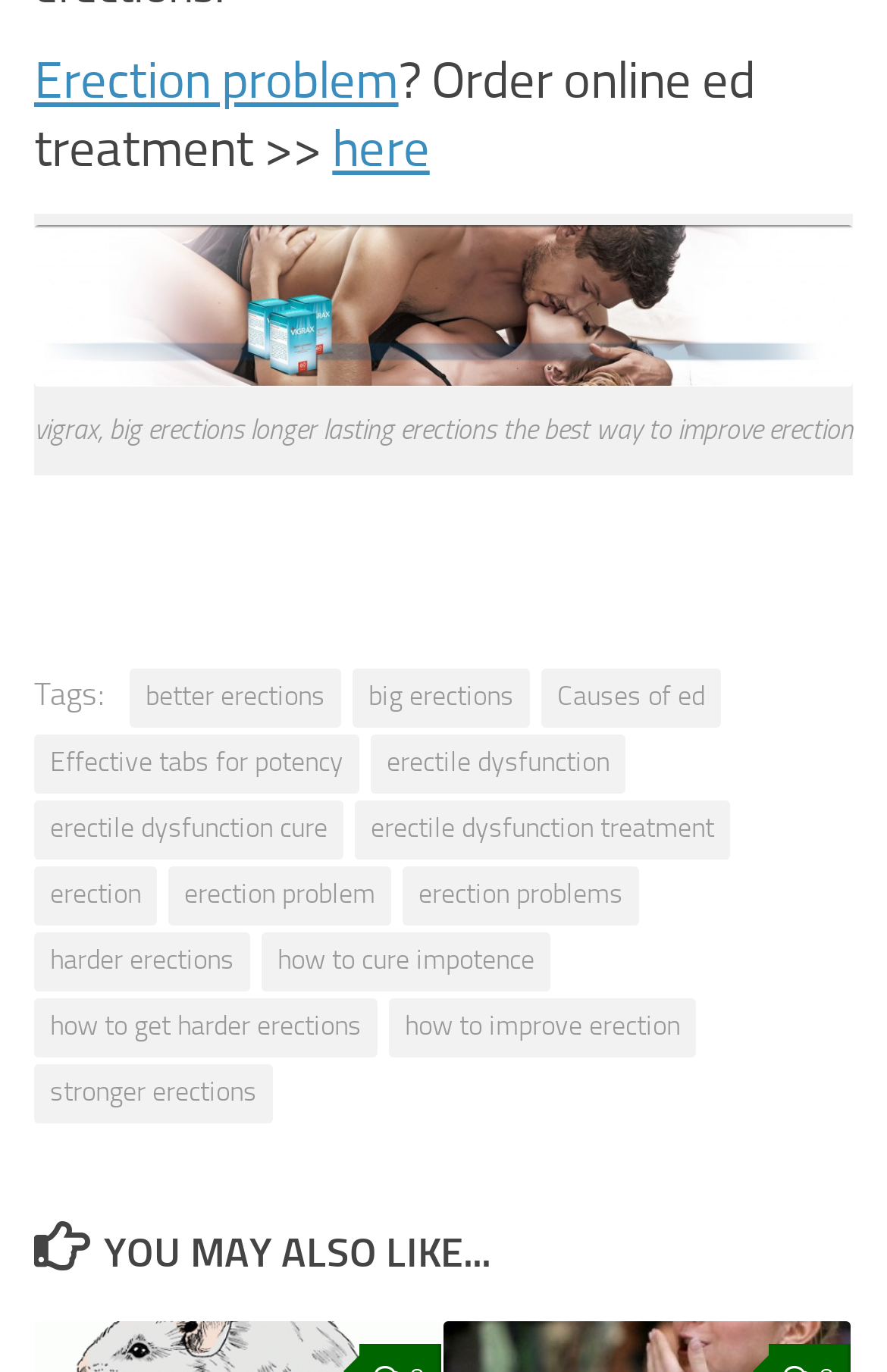Respond with a single word or phrase to the following question: What is the purpose of the webpage?

To provide ed treatment